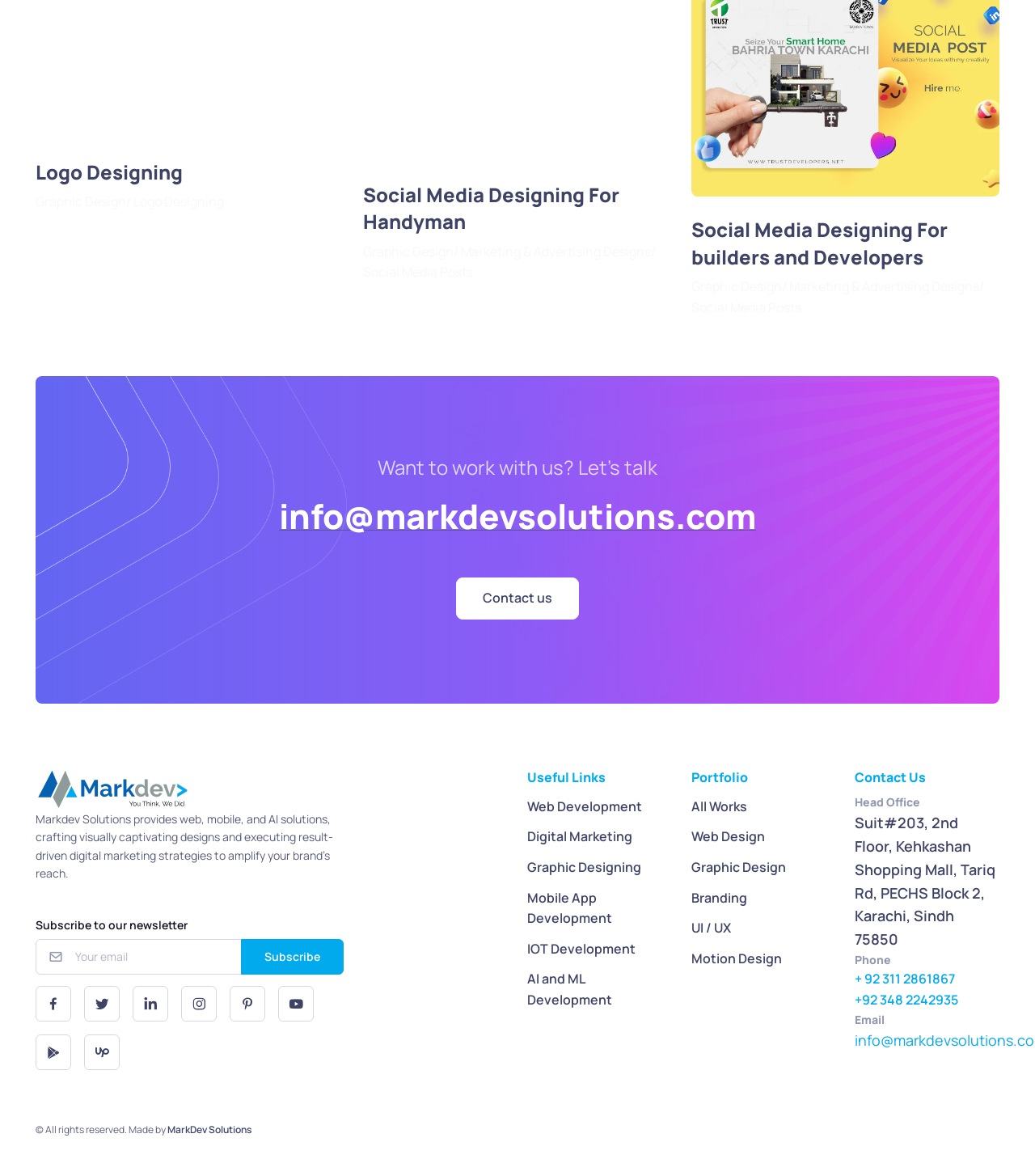Determine the bounding box coordinates for the UI element with the following description: "Social Media Designing For Handyman". The coordinates should be four float numbers between 0 and 1, represented as [left, top, right, bottom].

[0.351, 0.154, 0.599, 0.2]